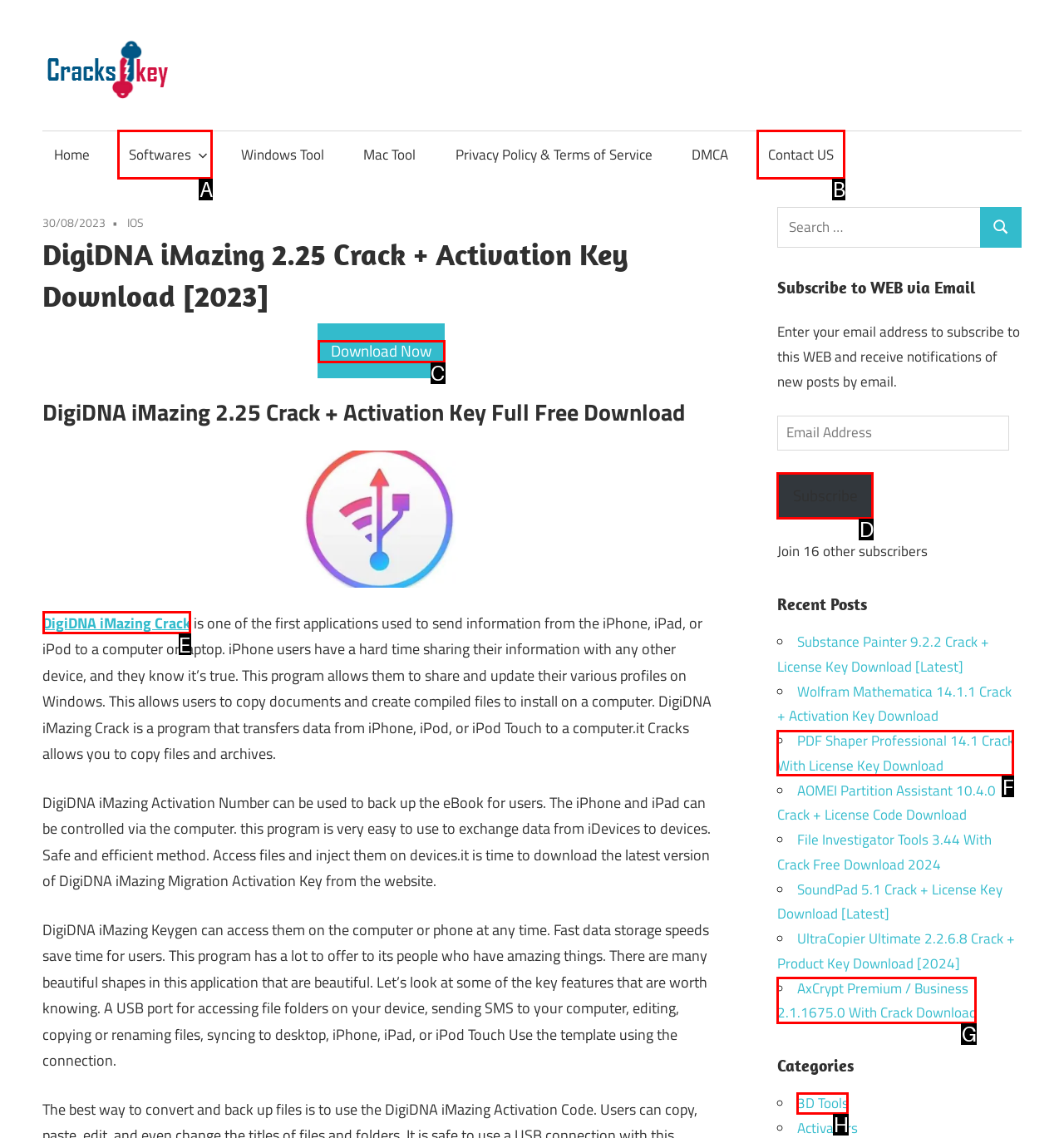Choose the letter of the option that needs to be clicked to perform the task: Subscribe to the website via email. Answer with the letter.

D